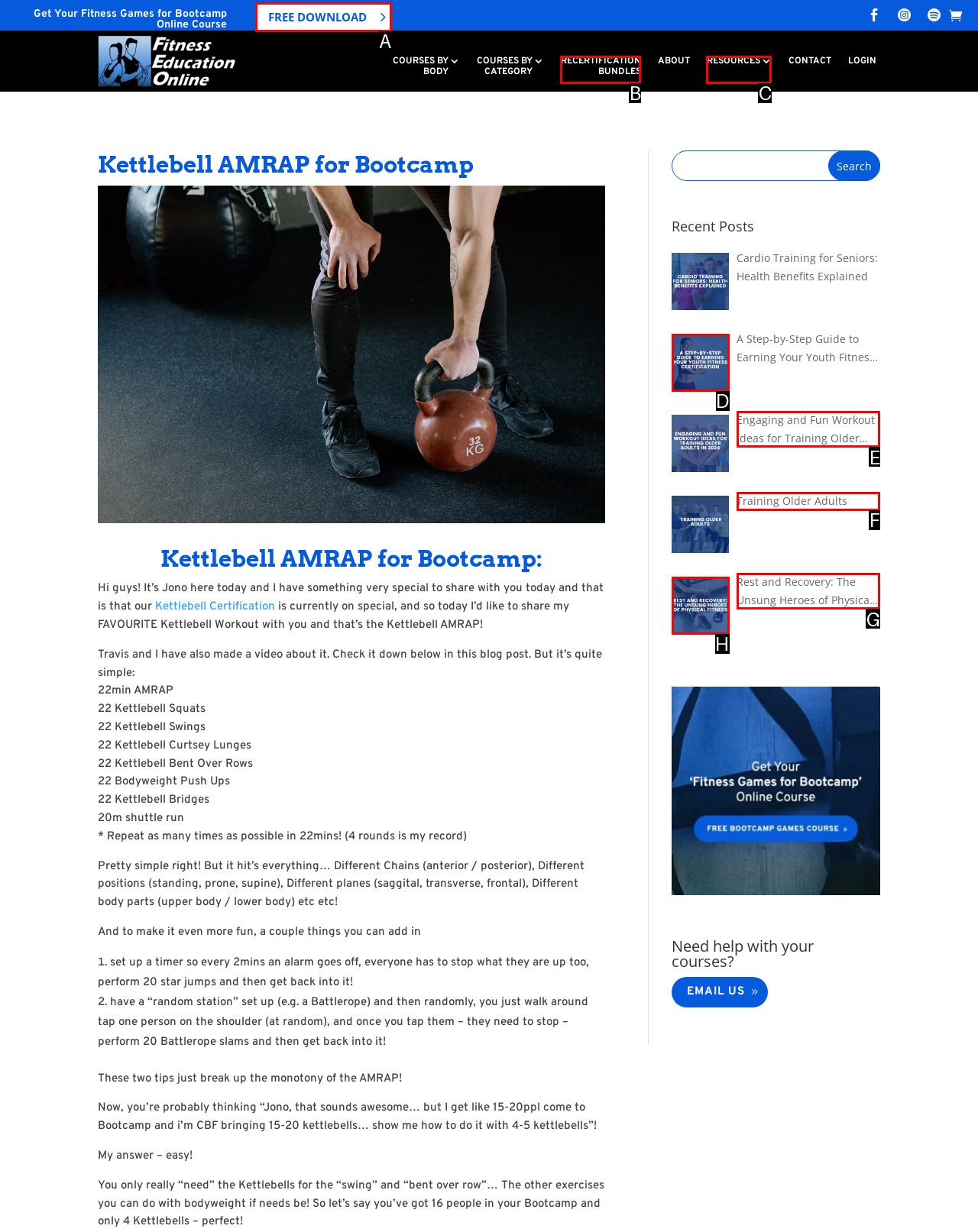From the available choices, determine which HTML element fits this description: Training Older Adults Respond with the correct letter.

F